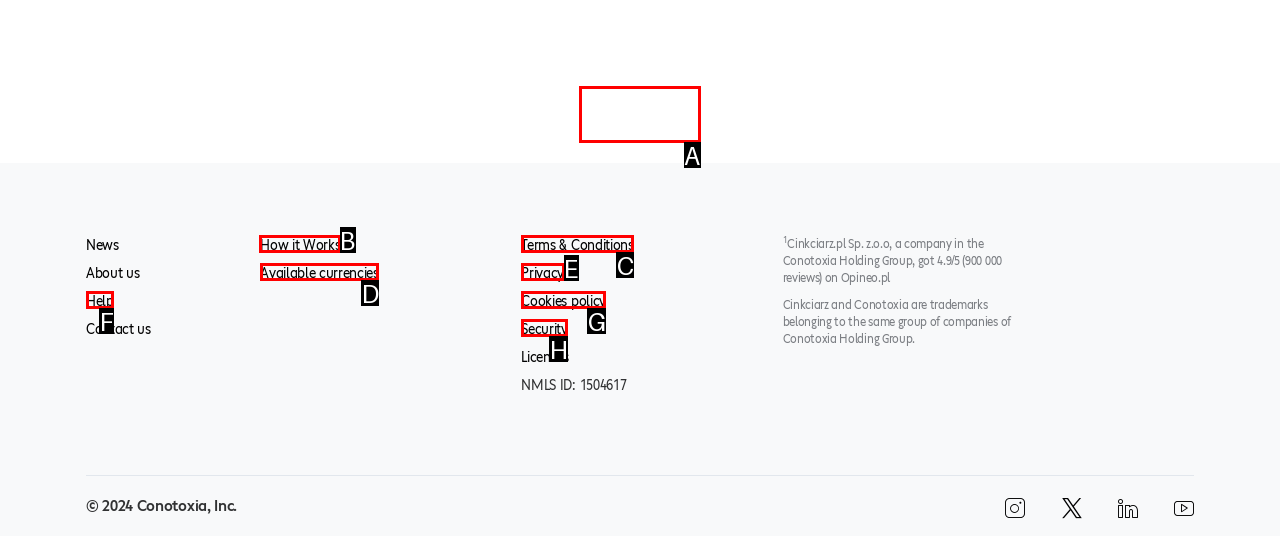Select the letter of the UI element that matches this task: View 'How it Works'
Provide the answer as the letter of the correct choice.

B